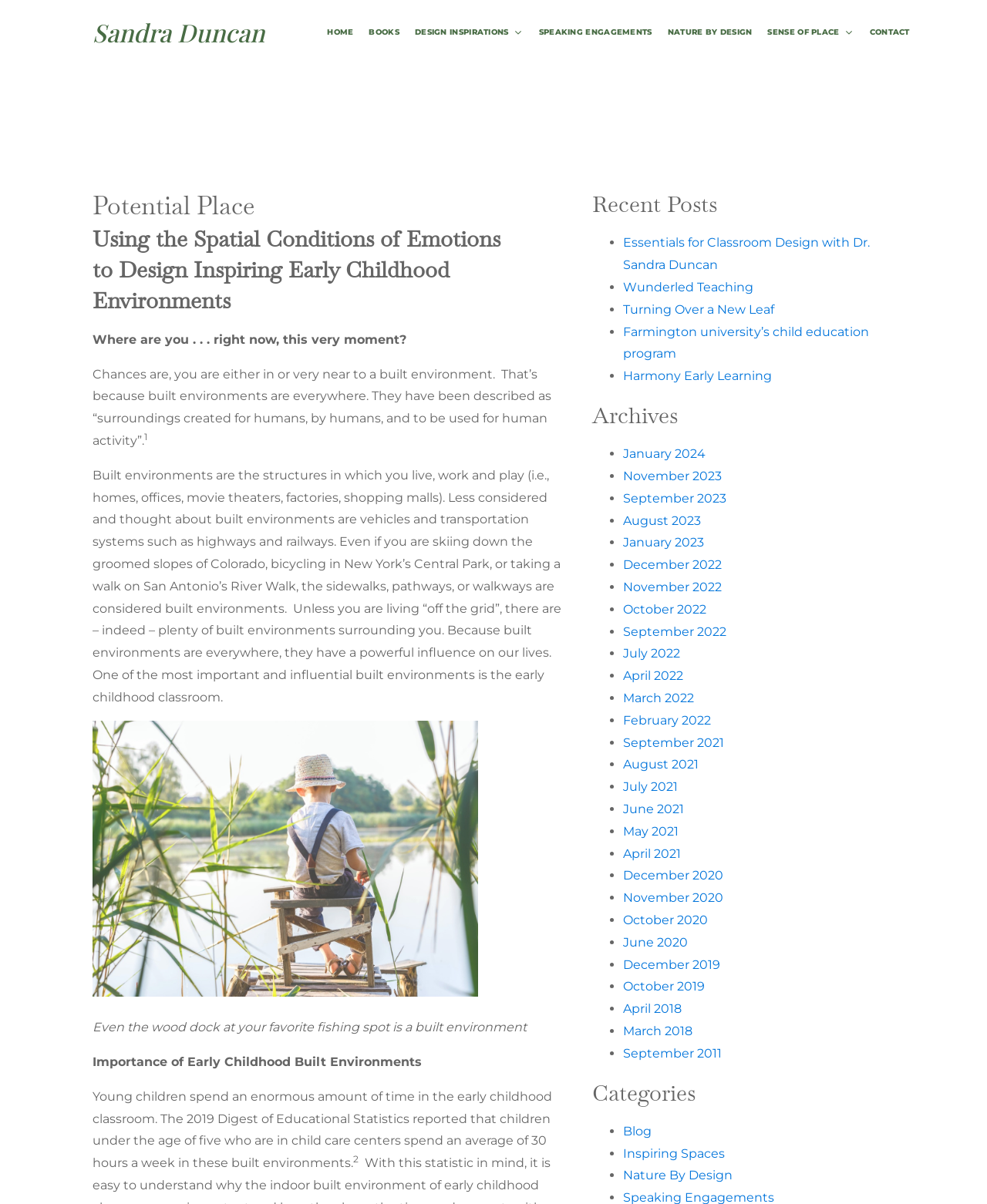Use a single word or phrase to answer the question: How many hours a week do children under five spend in built environments?

30 hours